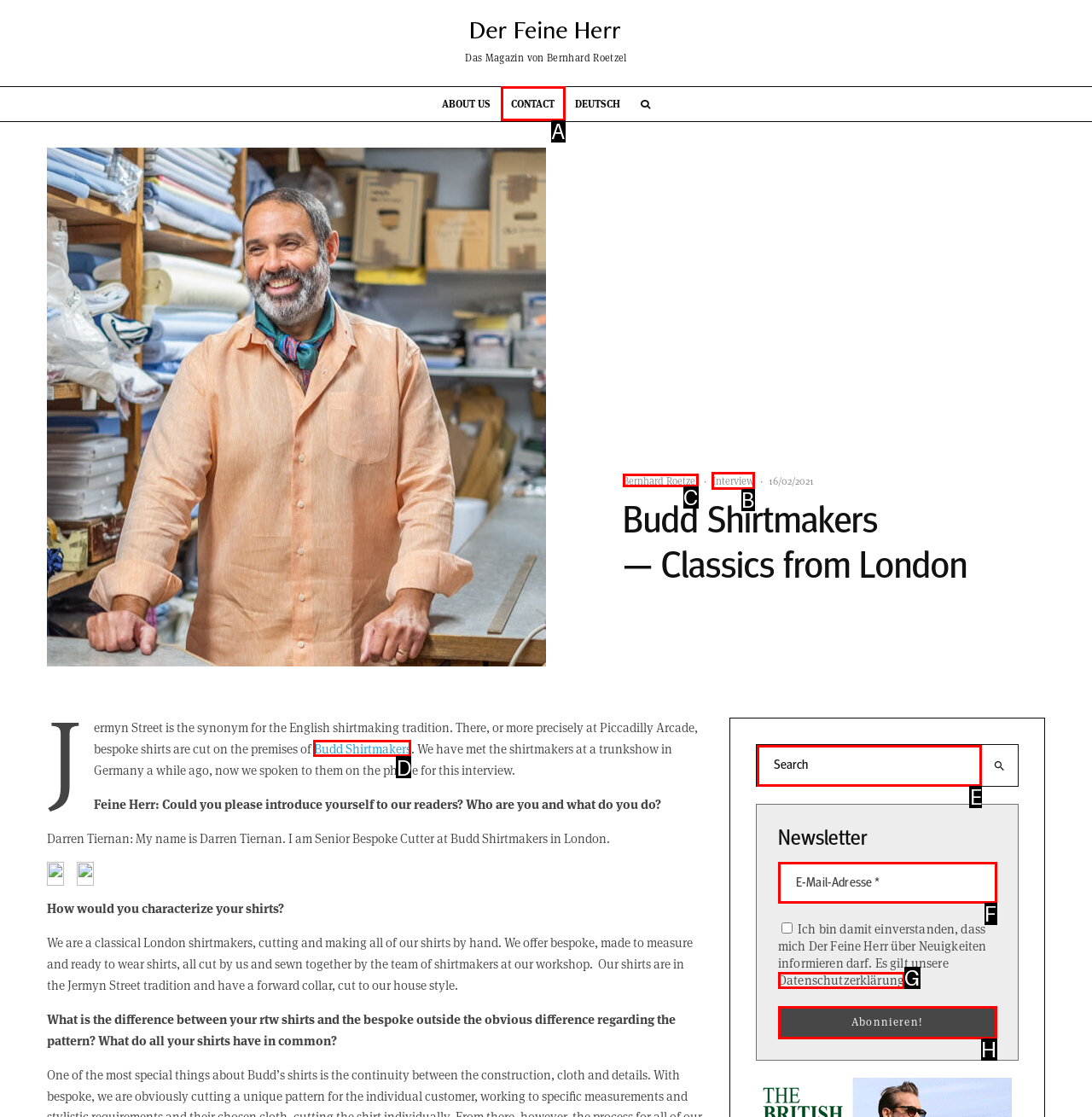Point out which UI element to click to complete this task: Read the interview with Budd Shirtmakers
Answer with the letter corresponding to the right option from the available choices.

B